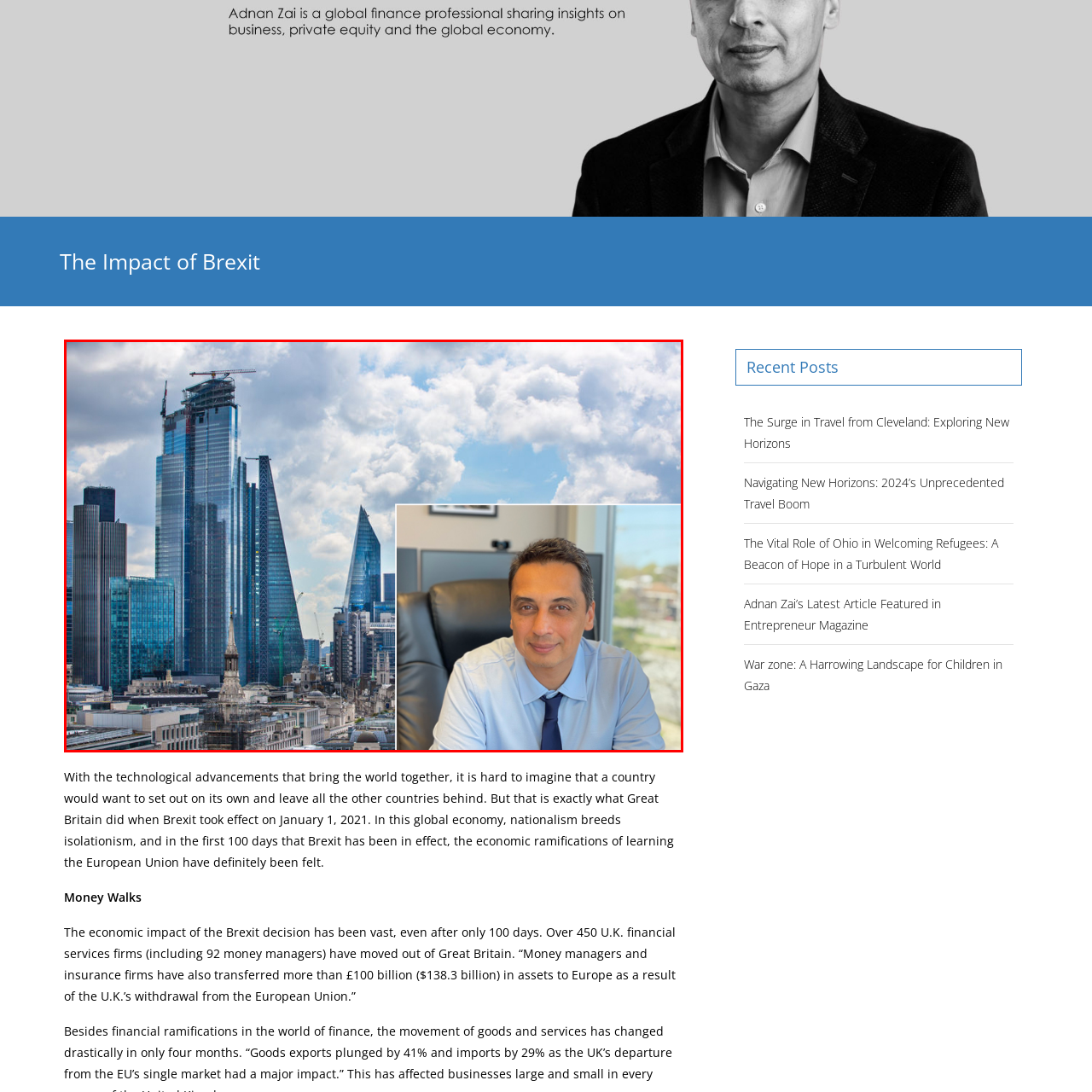Describe extensively the contents of the image within the red-bordered area.

The image showcases a striking juxtaposition of urban dynamism and personal focus. The main backdrop features a skyline of towering skyscrapers, representing the financial hub of Great Britain, juxtaposed against a dramatic sky filled with clouds. Prominent structures, such as The Shard, rise up amidst others, illustrating the architectural advancements in London's skyline, particularly in the wake of significant economic changes.

In the foreground, a professional portrait captures Adnan Zai, whose thoughtful expression suggests a depth of insight into the economic implications of recent events, like Brexit. Dressed in a smart shirt and tie, he occupies a modern office setting, reflecting a commitment to his profession amidst the evolving landscape of U.K. financial services. This image encapsulates the intersection of personal narrative and broader economic themes, highlighting both individual perspectives and the ongoing changes in the business environment following the U.K.'s withdrawal from the European Union.